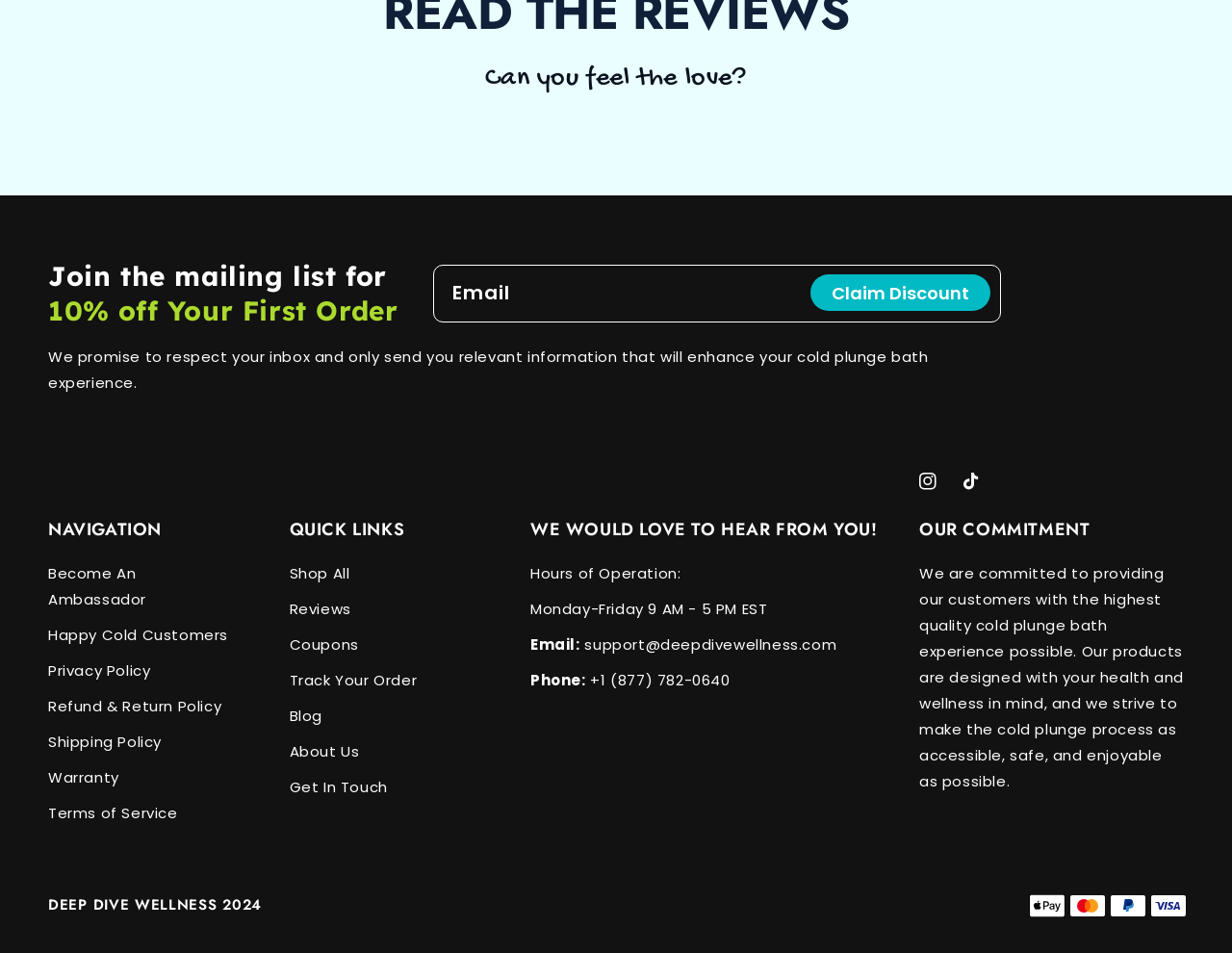Determine the bounding box coordinates of the clickable region to carry out the instruction: "Get in touch with the support team".

[0.235, 0.807, 0.315, 0.845]